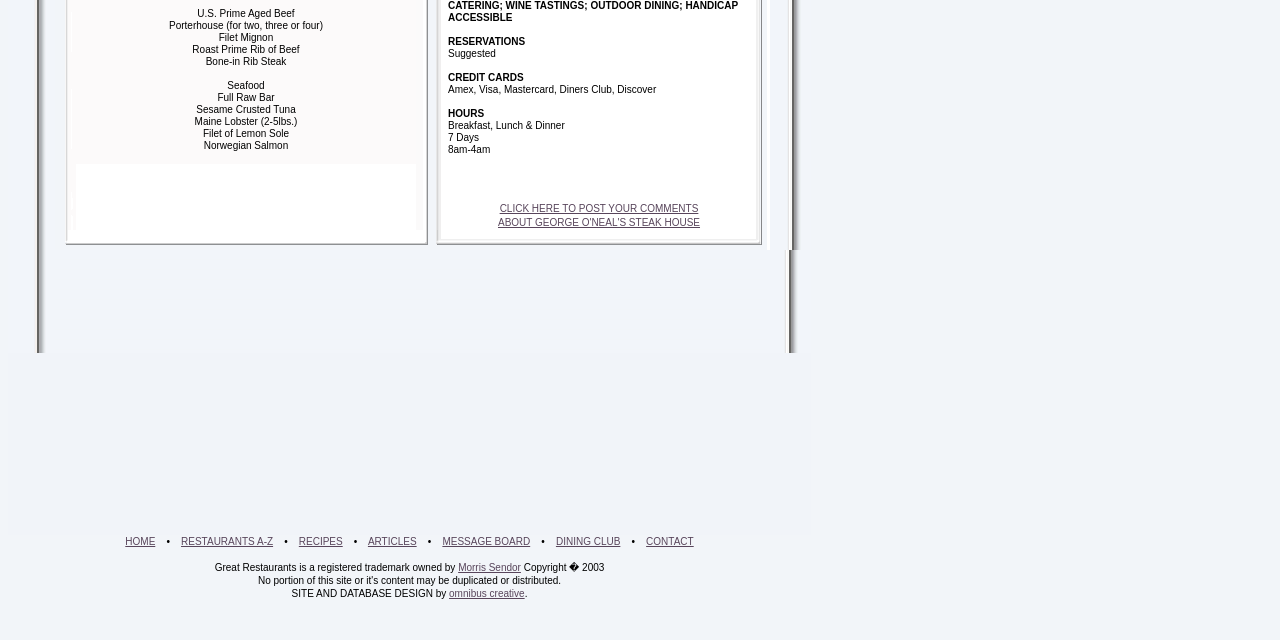Determine the bounding box coordinates for the UI element with the following description: "RESTAURANTS A-Z". The coordinates should be four float numbers between 0 and 1, represented as [left, top, right, bottom].

[0.141, 0.838, 0.213, 0.855]